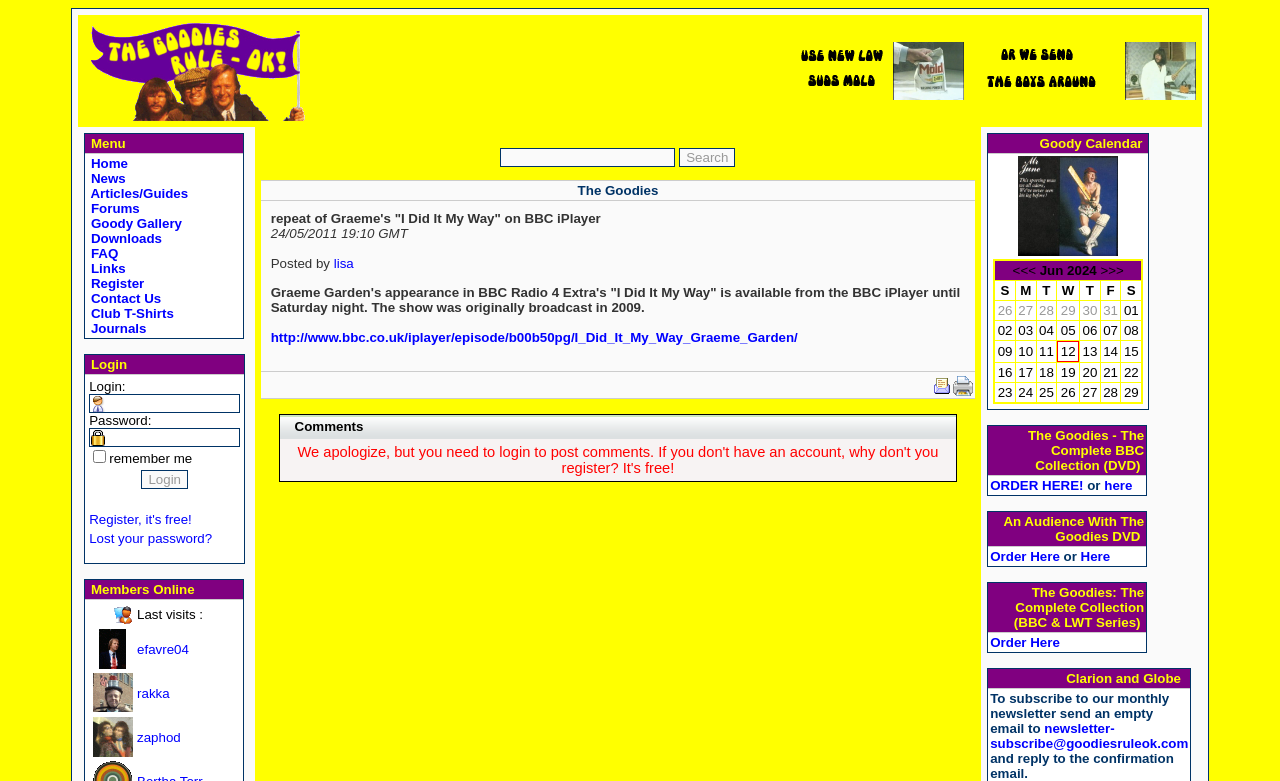Please provide the bounding box coordinates for the element that needs to be clicked to perform the instruction: "View the Goody Gallery". The coordinates must consist of four float numbers between 0 and 1, formatted as [left, top, right, bottom].

[0.068, 0.277, 0.142, 0.296]